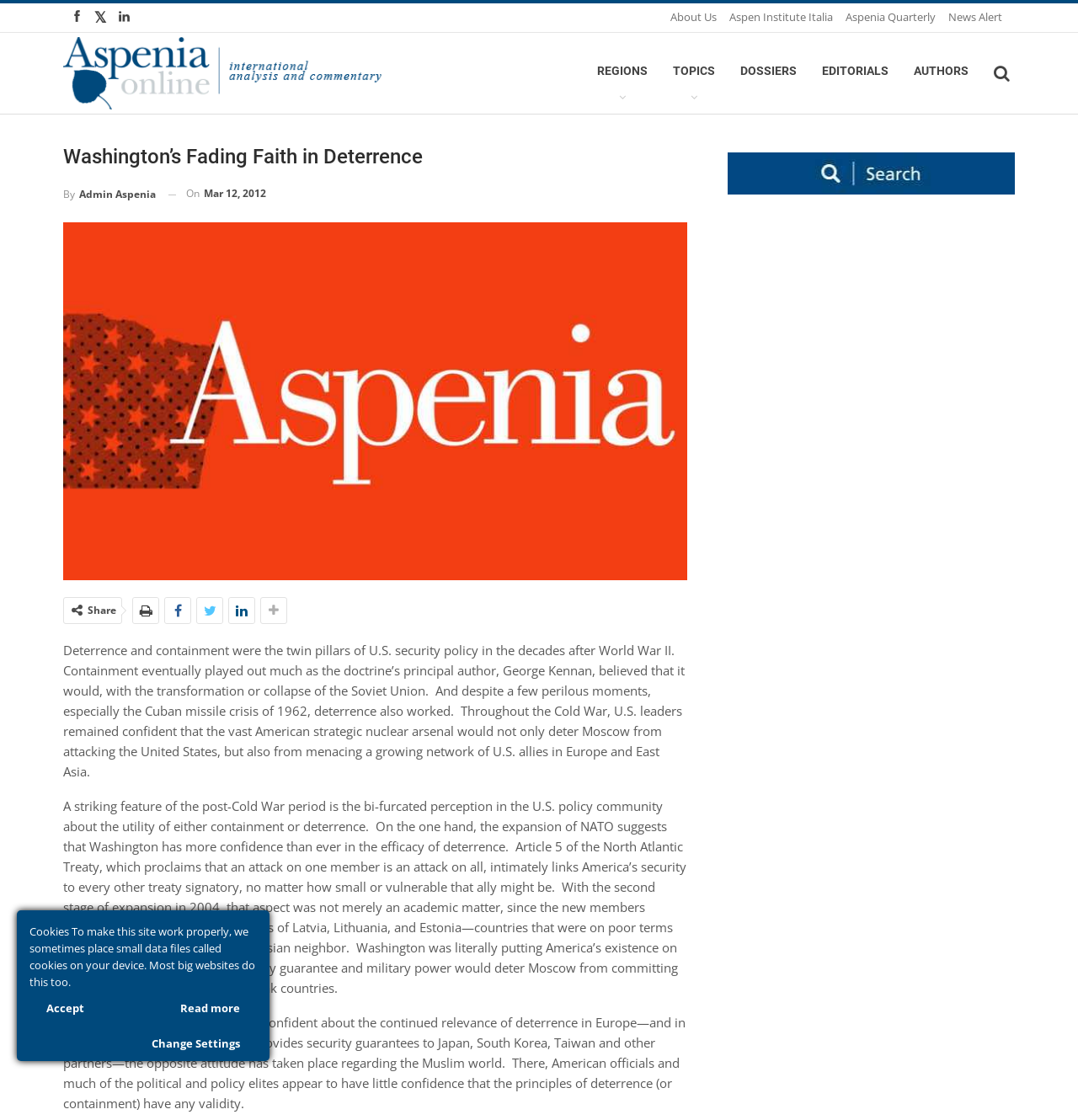Determine the bounding box coordinates for the clickable element required to fulfill the instruction: "Read Aspenia Quarterly". Provide the coordinates as four float numbers between 0 and 1, i.e., [left, top, right, bottom].

[0.784, 0.008, 0.868, 0.022]